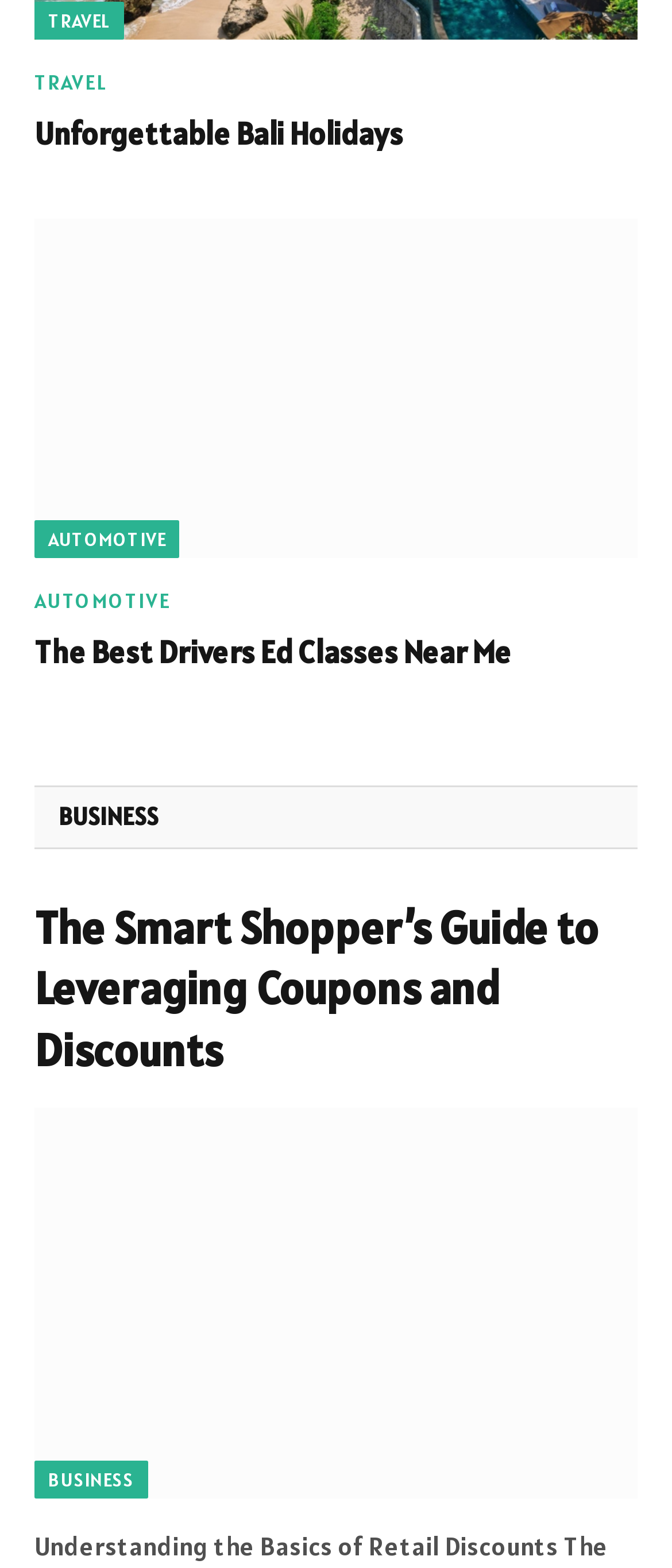Identify the bounding box coordinates of the element to click to follow this instruction: 'Explore The Best Drivers Ed Classes Near Me'. Ensure the coordinates are four float values between 0 and 1, provided as [left, top, right, bottom].

[0.051, 0.163, 0.949, 0.38]